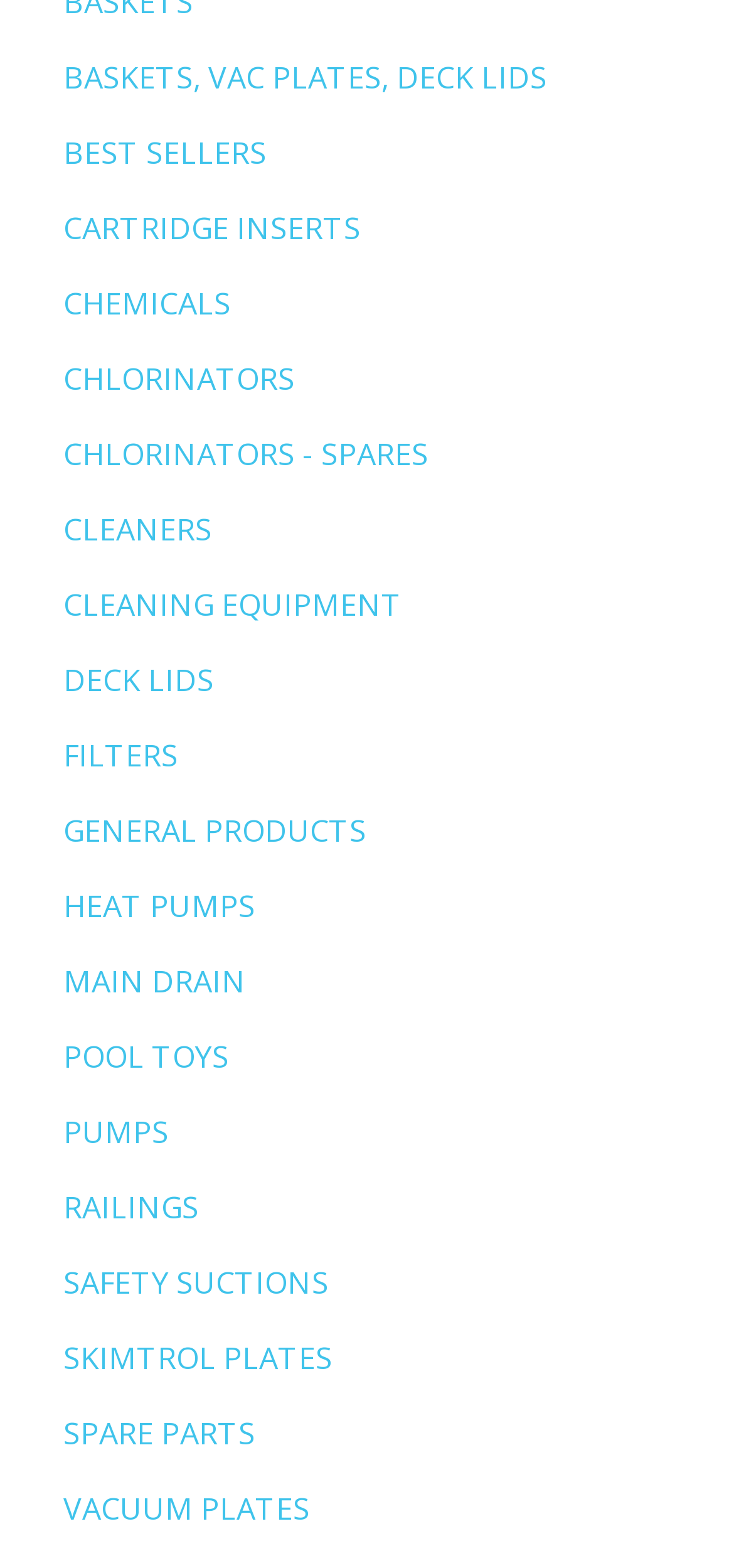Provide a short answer to the following question with just one word or phrase: How many categories have the word 'PLATES' in their name?

3